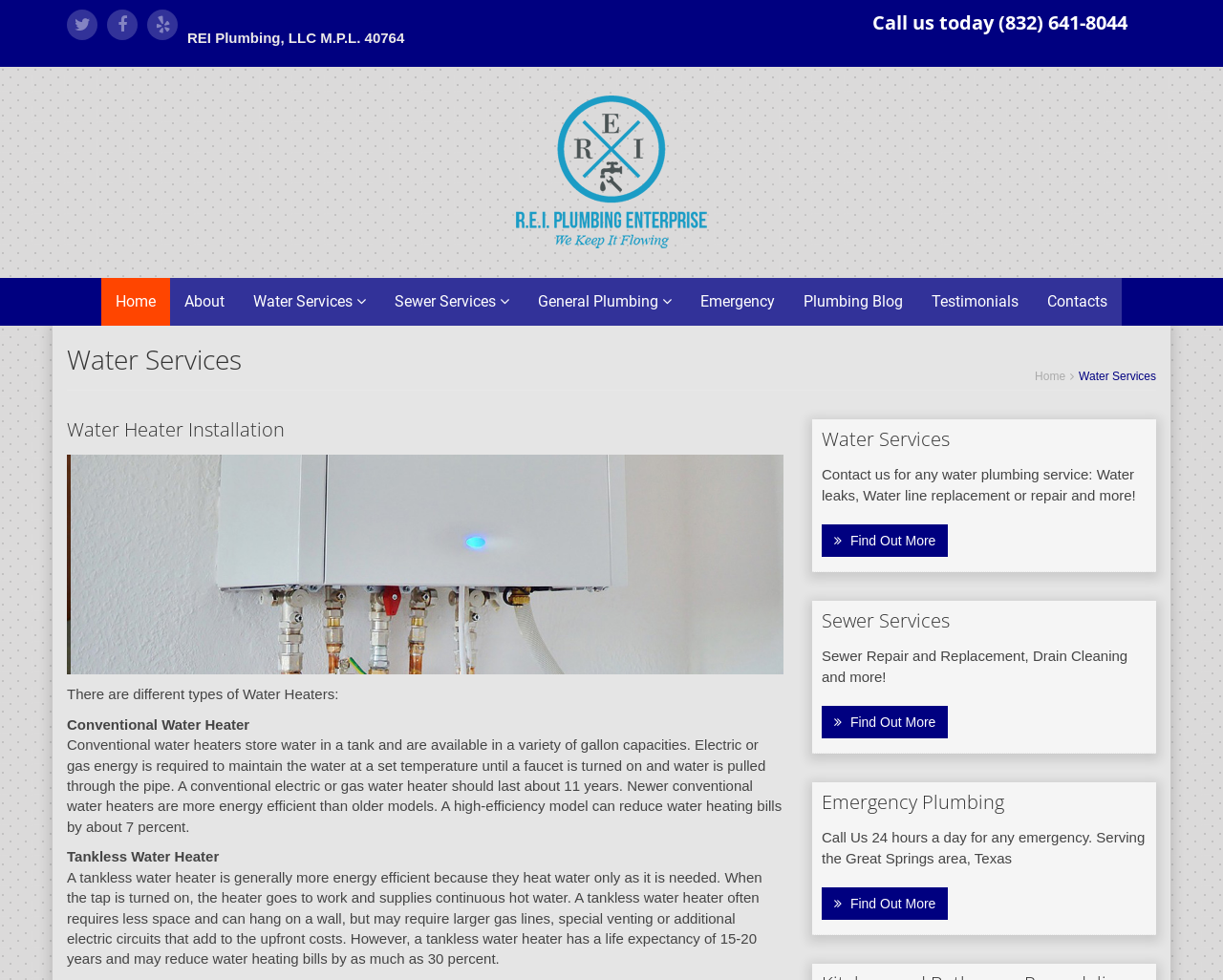Provide the bounding box coordinates of the UI element this sentence describes: "FitnessReporting".

None